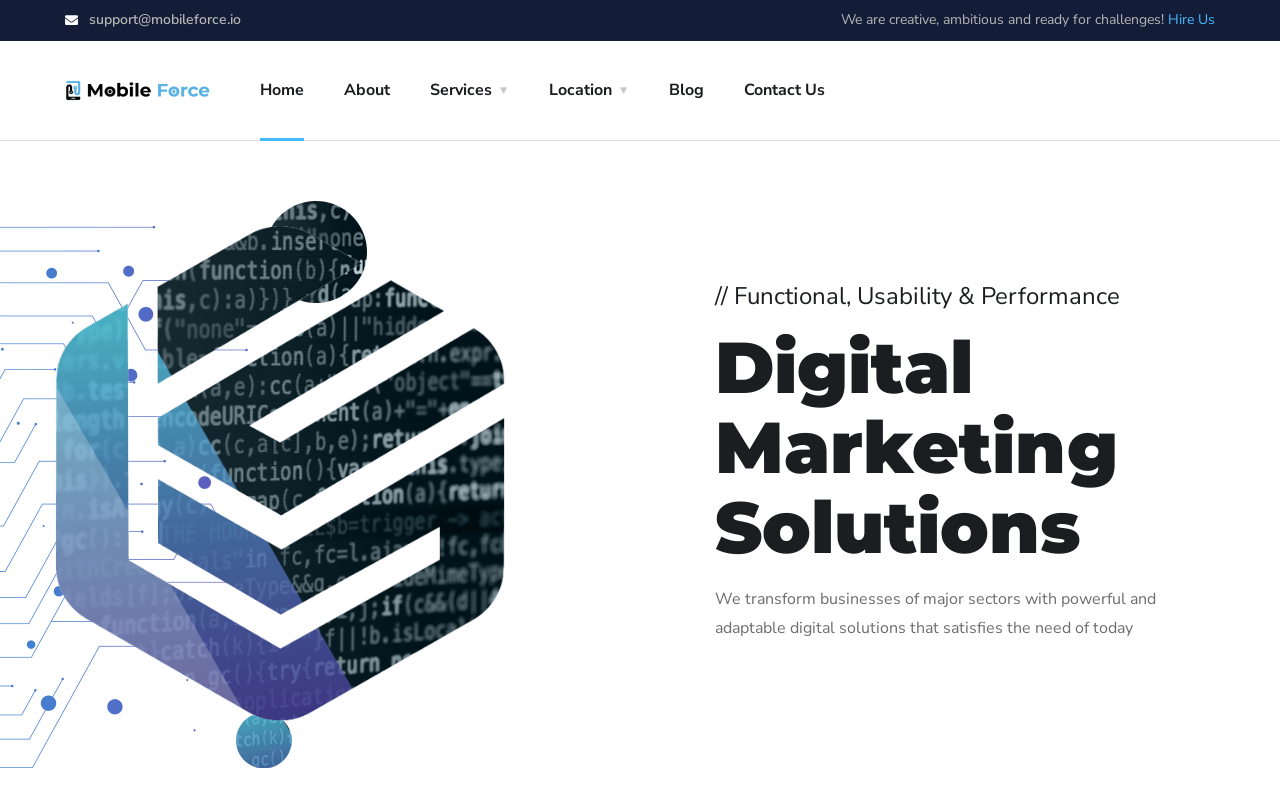Can you look at the image and give a comprehensive answer to the question:
What is the company's location?

I inferred the company's location by looking at the link element with the text 'Location' and the meta description that mentions 'Dallas Texas', which suggests that the company is based in Dallas, Texas.